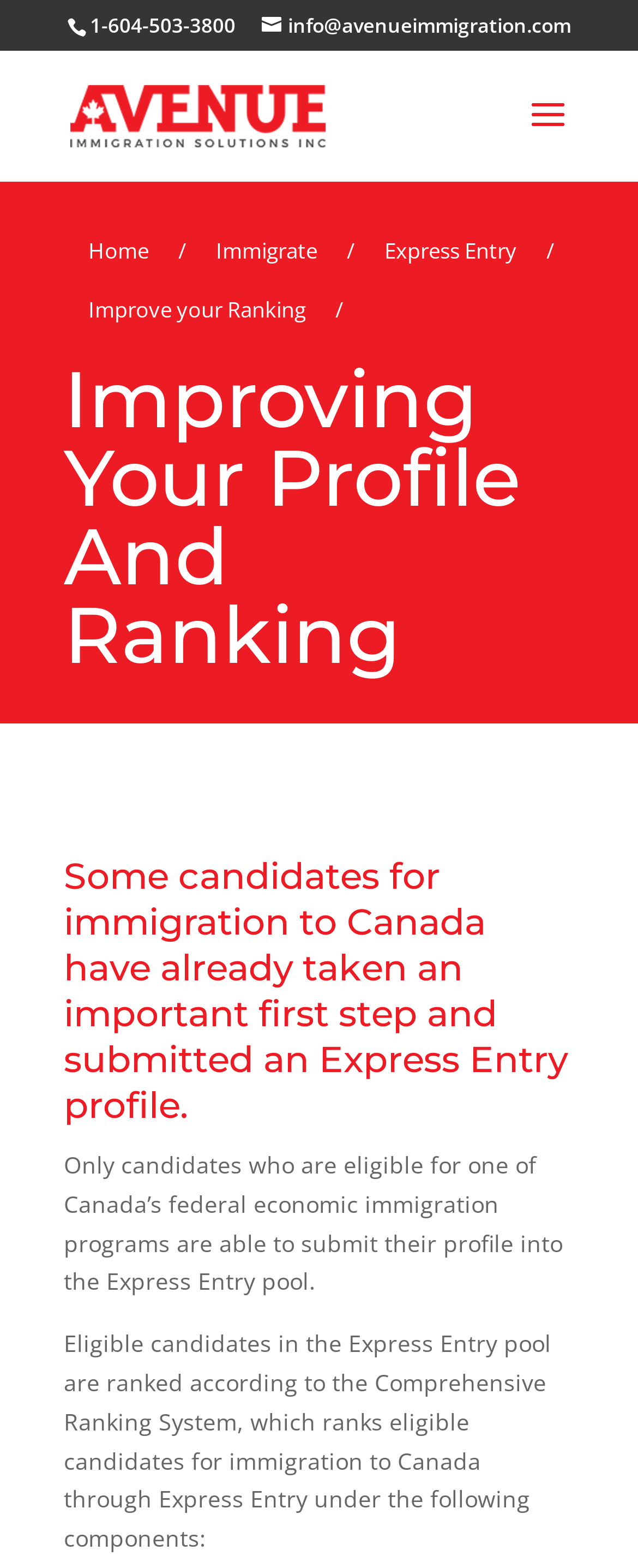Identify the bounding box of the HTML element described here: "Express Entry". Provide the coordinates as four float numbers between 0 and 1: [left, top, right, bottom].

[0.577, 0.141, 0.836, 0.178]